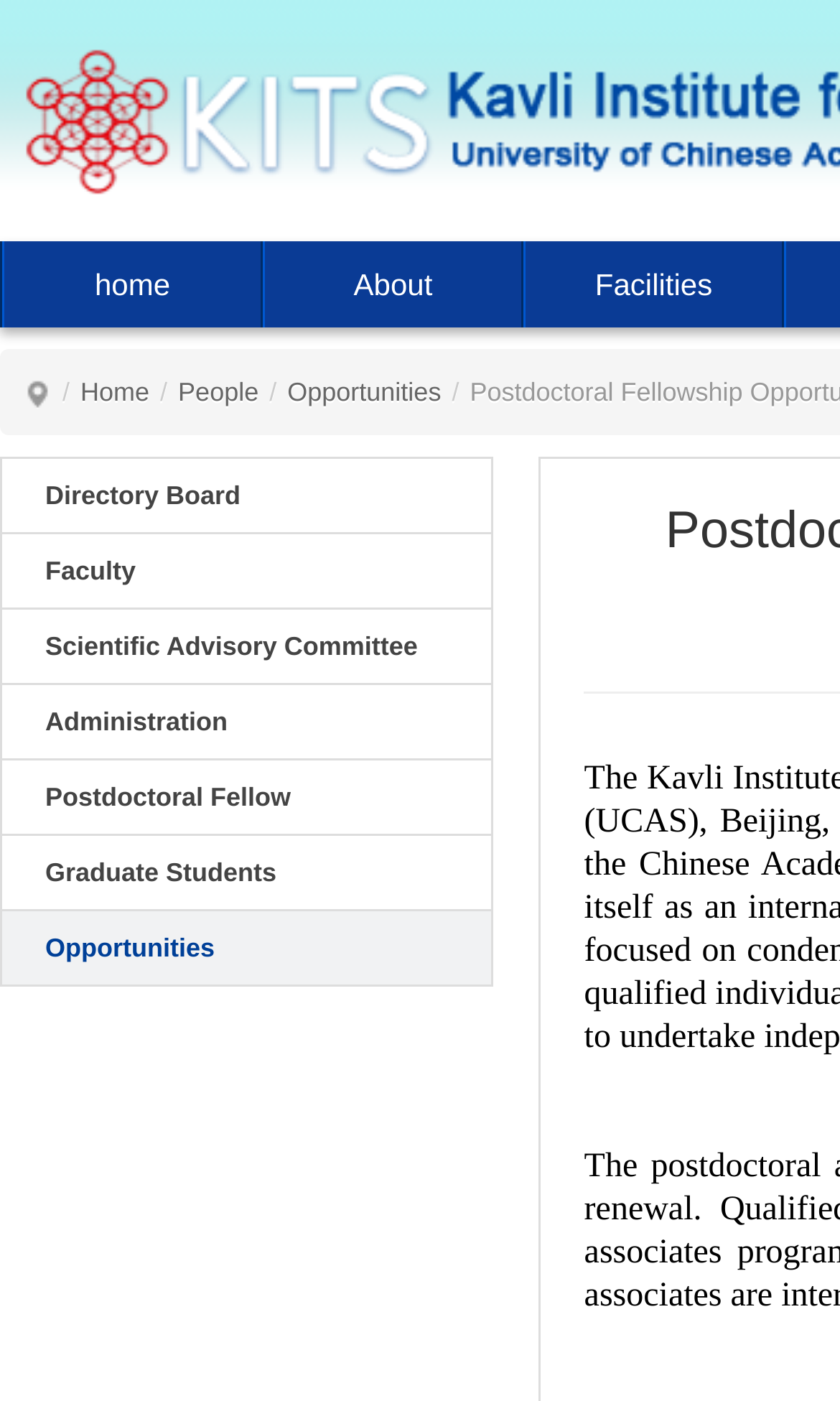Provide a comprehensive description of the webpage.

The webpage is about the Kavli Institute of Theoretical Sciences (KITS) at the University of Chinese Academy of Sciences. At the top-left corner, there are four links: "home", "About", and "Facilities", which are likely part of the main navigation menu. Below these links, there is a secondary navigation menu with five links: "Home", "People", "Opportunities", and two separators represented by a forward slash.

On the left side of the page, there is a vertical menu with six links: "Directory Board", "Faculty", "Scientific Advisory Committee", "Administration", "Postdoctoral Fellow", "Graduate Students", and "Opportunities". These links are likely related to the institute's organization and personnel.

At the bottom of the page, there is a small, empty space with a non-breaking space character, which might be a placeholder or a formatting element. Overall, the webpage appears to be a portal for the Kavli Institute, providing access to various resources and information about the institute.